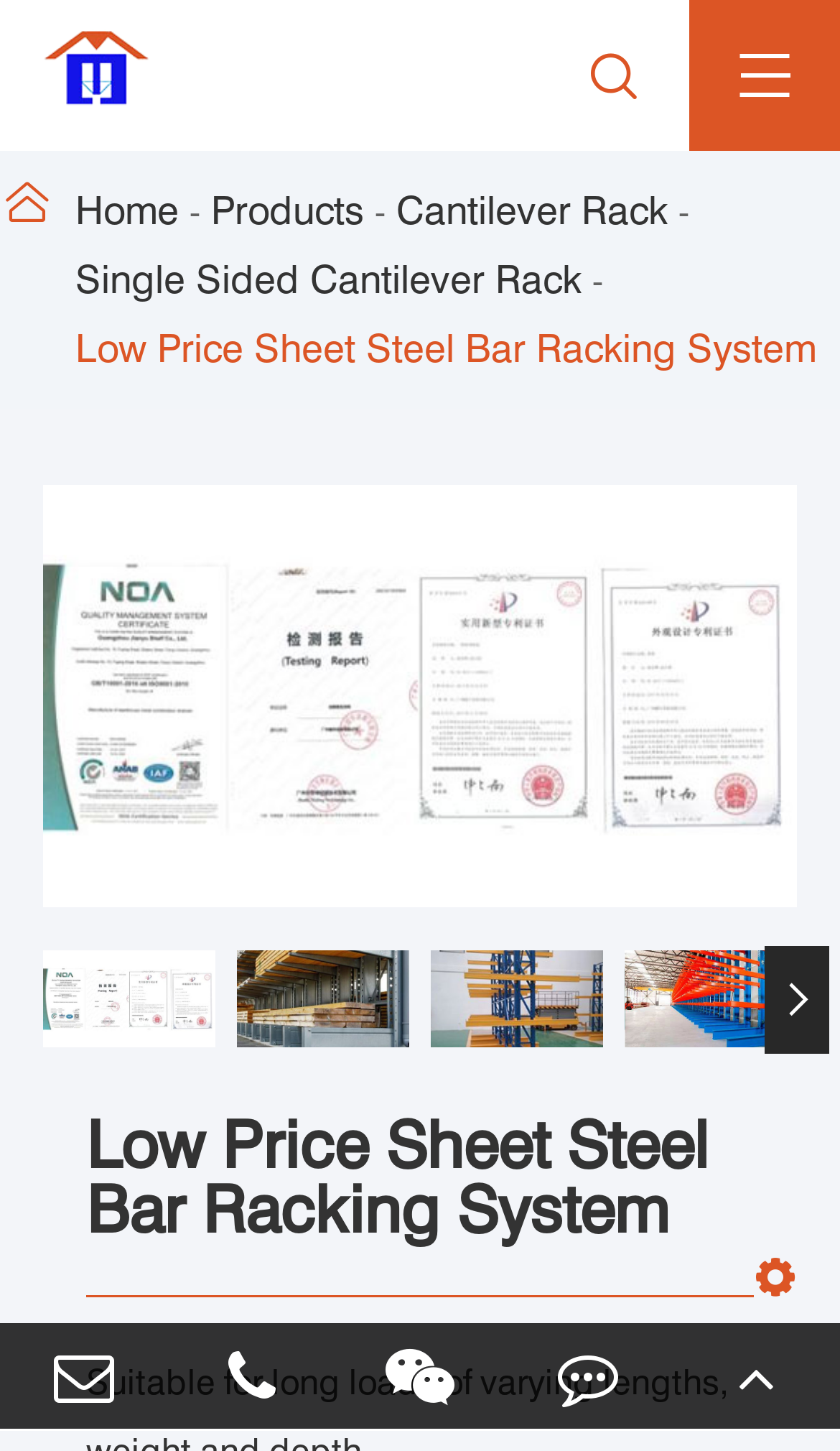Give a short answer to this question using one word or a phrase:
What type of rack is shown in the images?

Cantilever rack